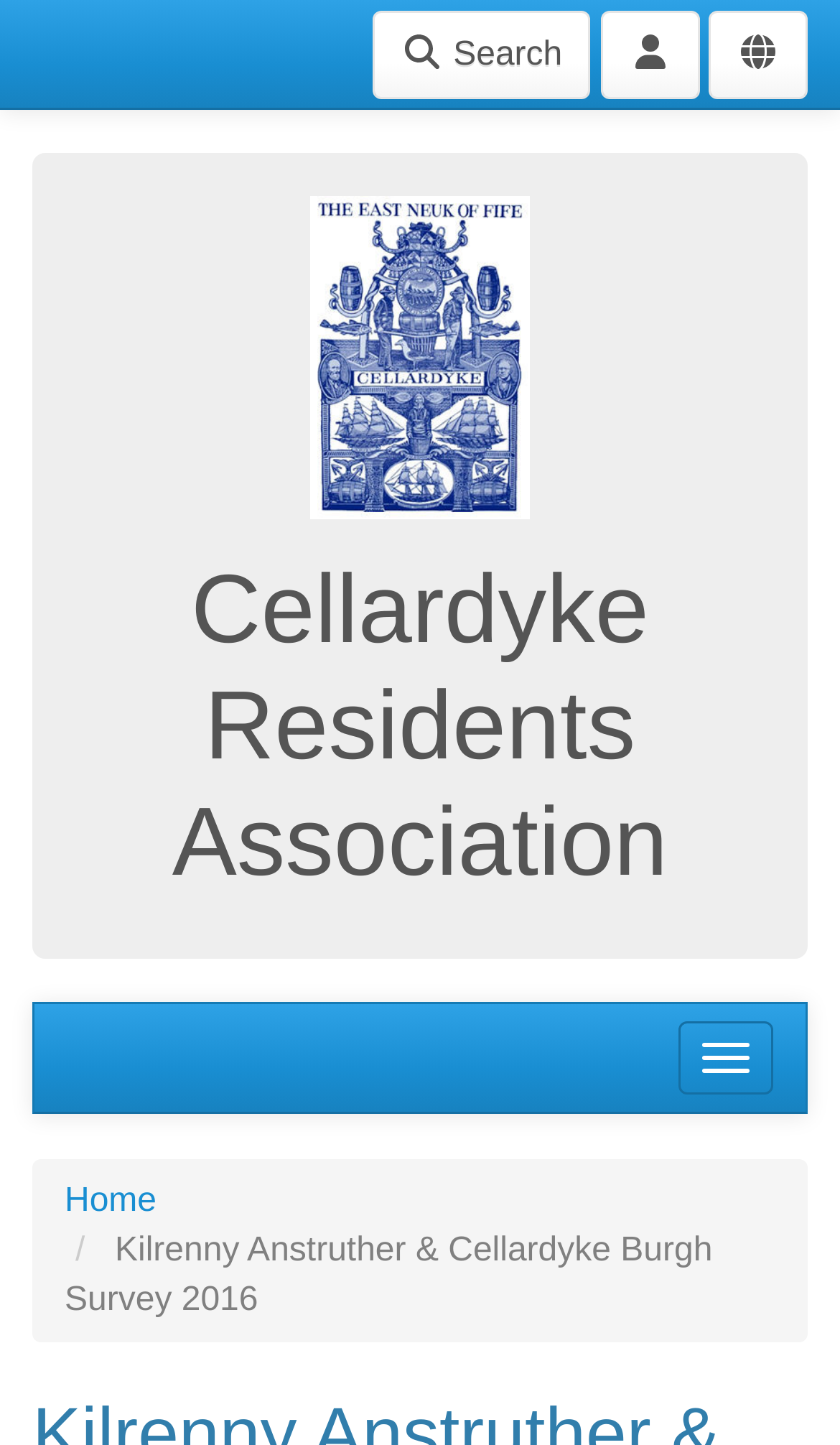Provide your answer in a single word or phrase: 
How many menu buttons are on the top right corner?

2